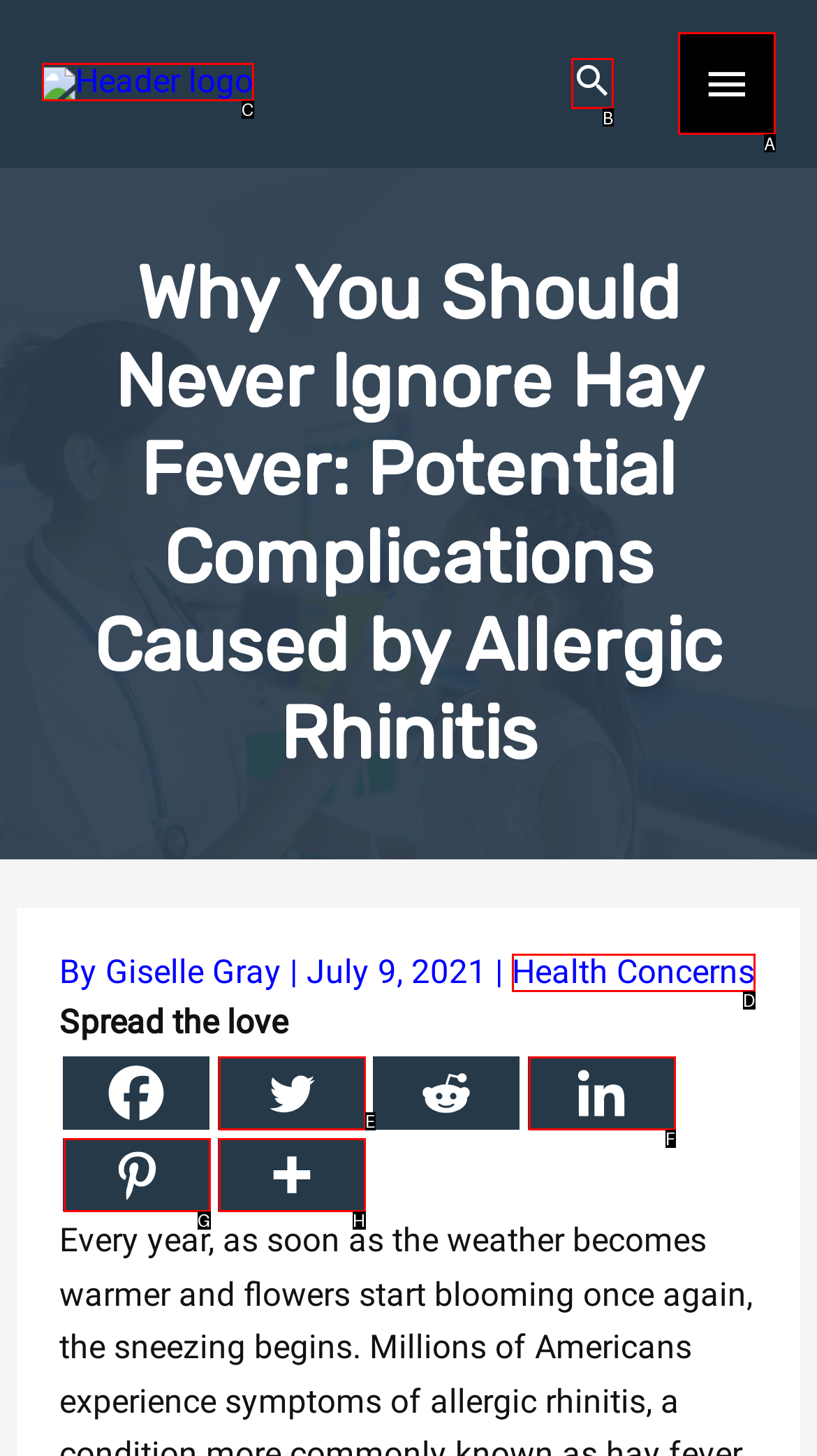Find the UI element described as: aria-label="Search icon link"
Reply with the letter of the appropriate option.

B